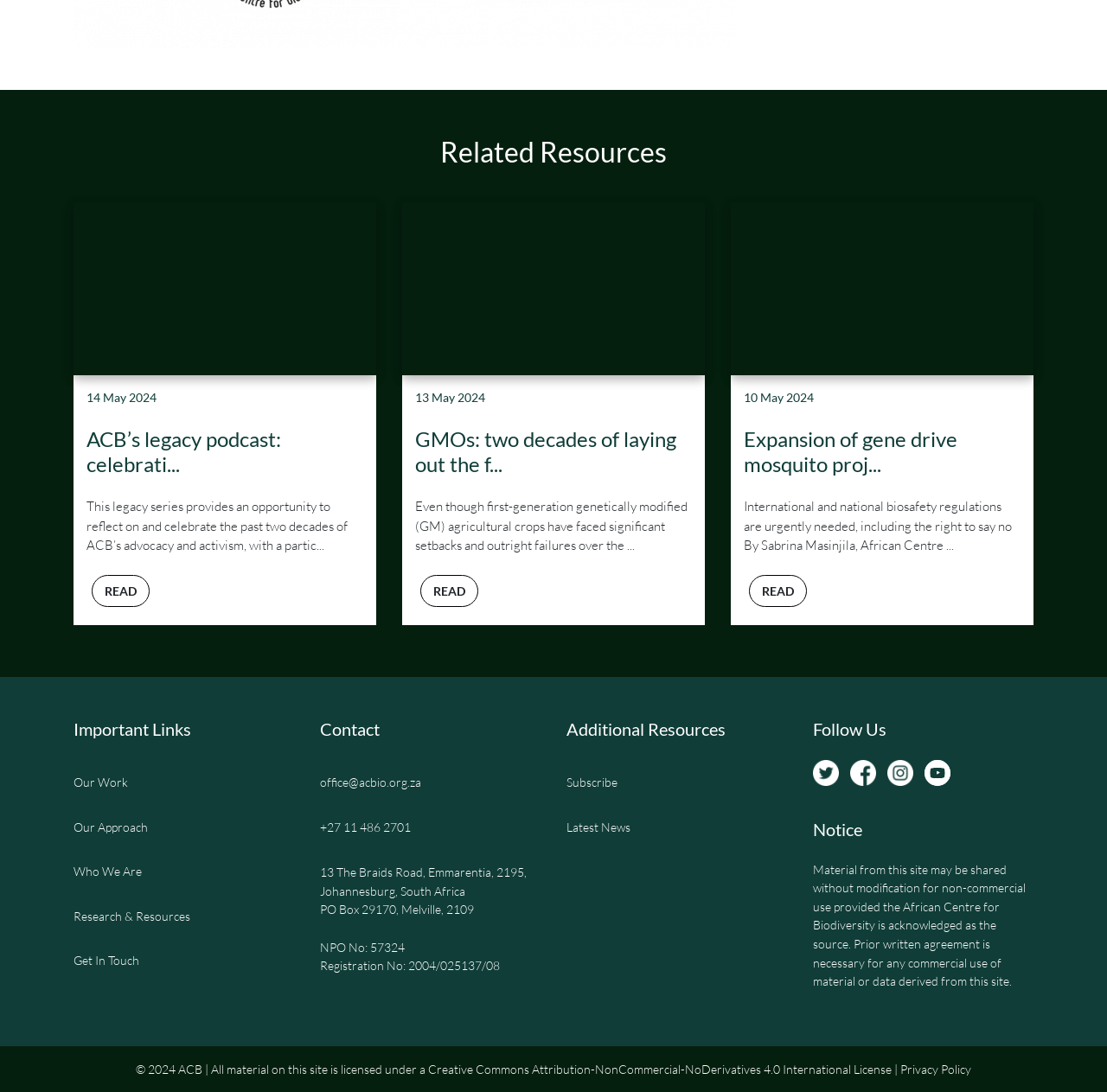Find and provide the bounding box coordinates for the UI element described with: "office@acbio.org.za".

[0.289, 0.698, 0.38, 0.735]